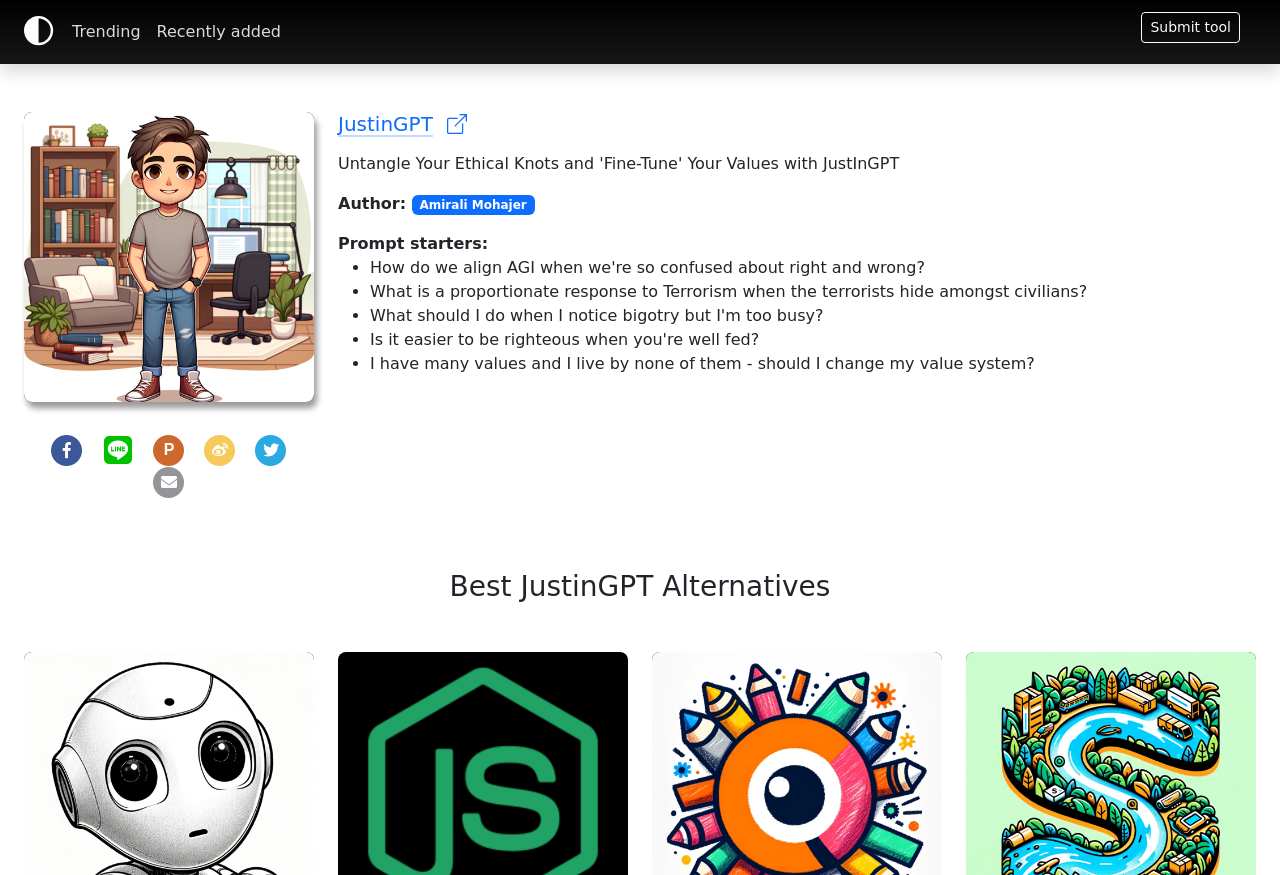Ascertain the bounding box coordinates for the UI element detailed here: "Trending". The coordinates should be provided as [left, top, right, bottom] with each value being a float between 0 and 1.

[0.05, 0.014, 0.116, 0.059]